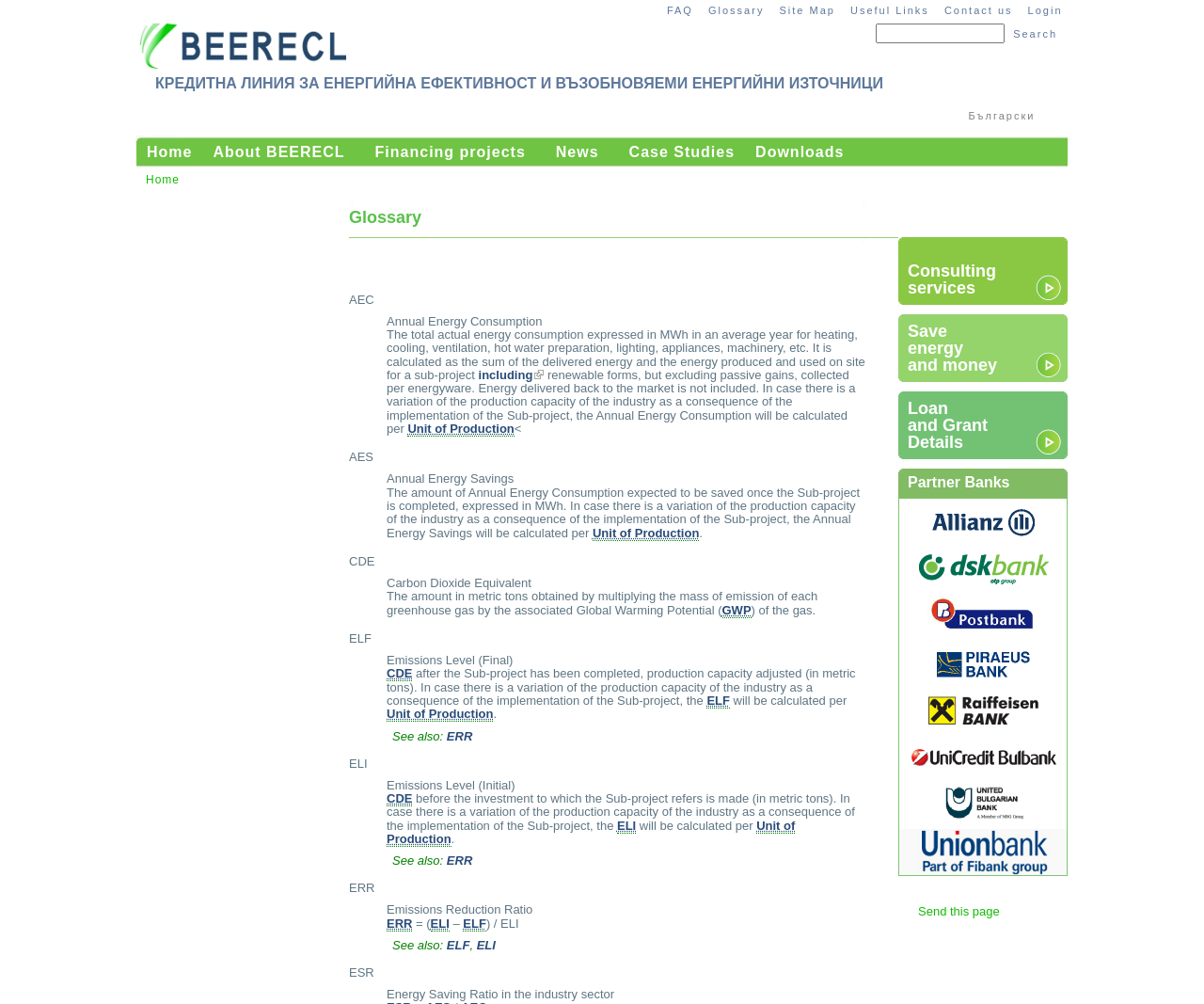How many terms are defined on this webpage?
Based on the screenshot, provide your answer in one word or phrase.

Multiple